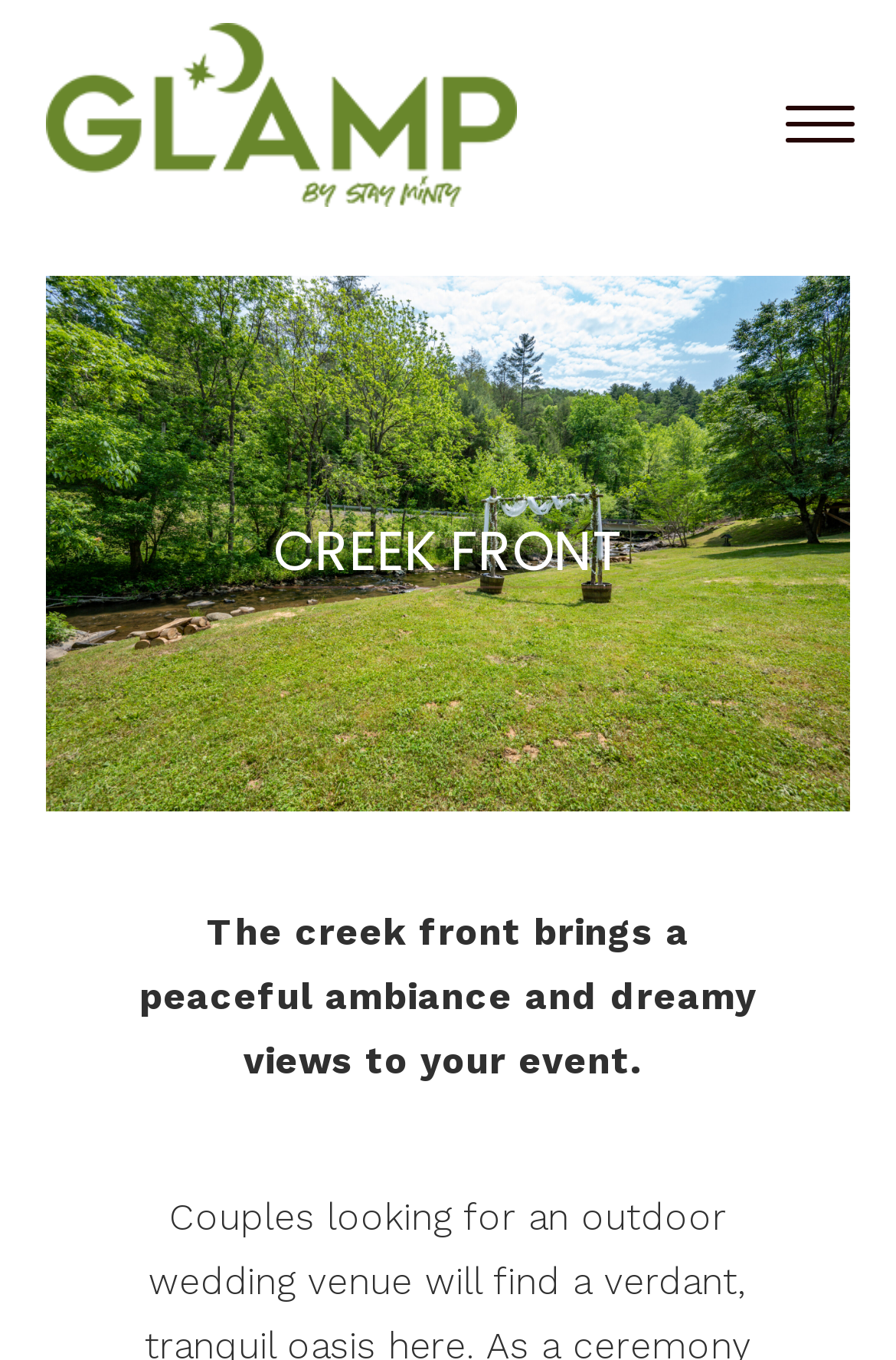Locate the UI element that matches the description CREEK FRONT in the webpage screenshot. Return the bounding box coordinates in the format (top-left x, top-left y, bottom-right x, bottom-right y), with values ranging from 0 to 1.

[0.305, 0.382, 0.695, 0.433]